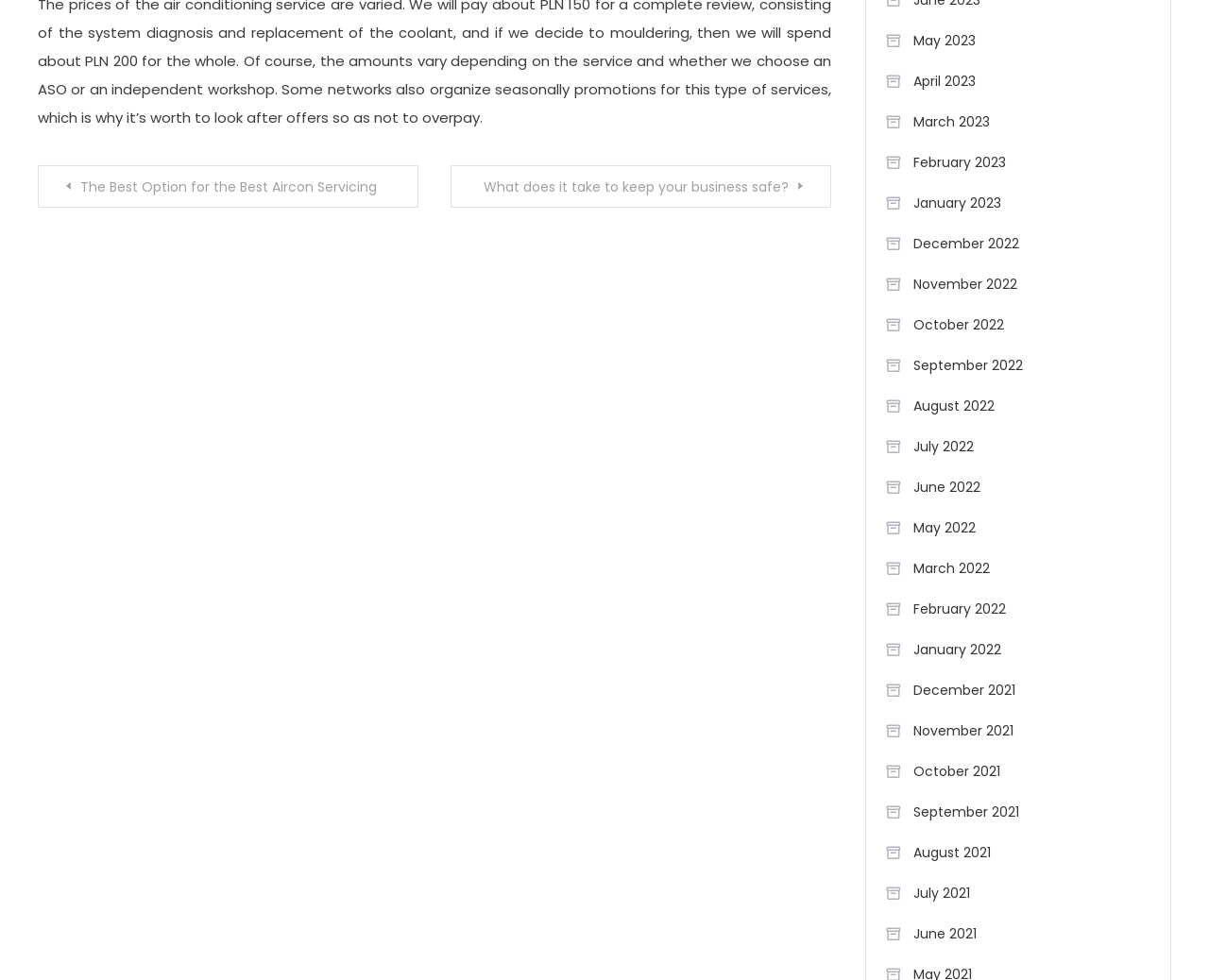What is the purpose of the navigation element?
Based on the image, give a one-word or short phrase answer.

Post navigation